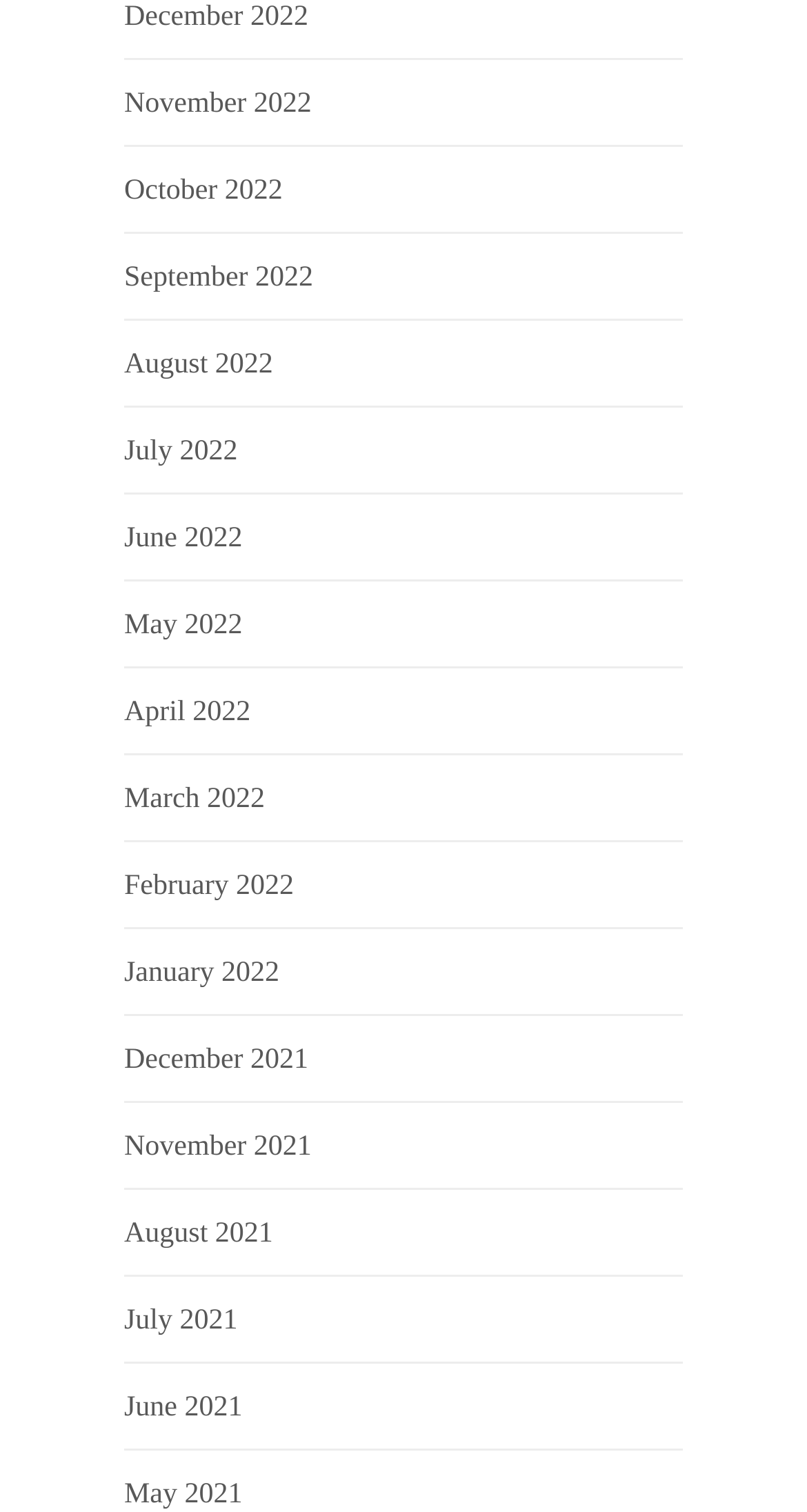What is the common format of the link text?
Use the screenshot to answer the question with a single word or phrase.

Month YYYY